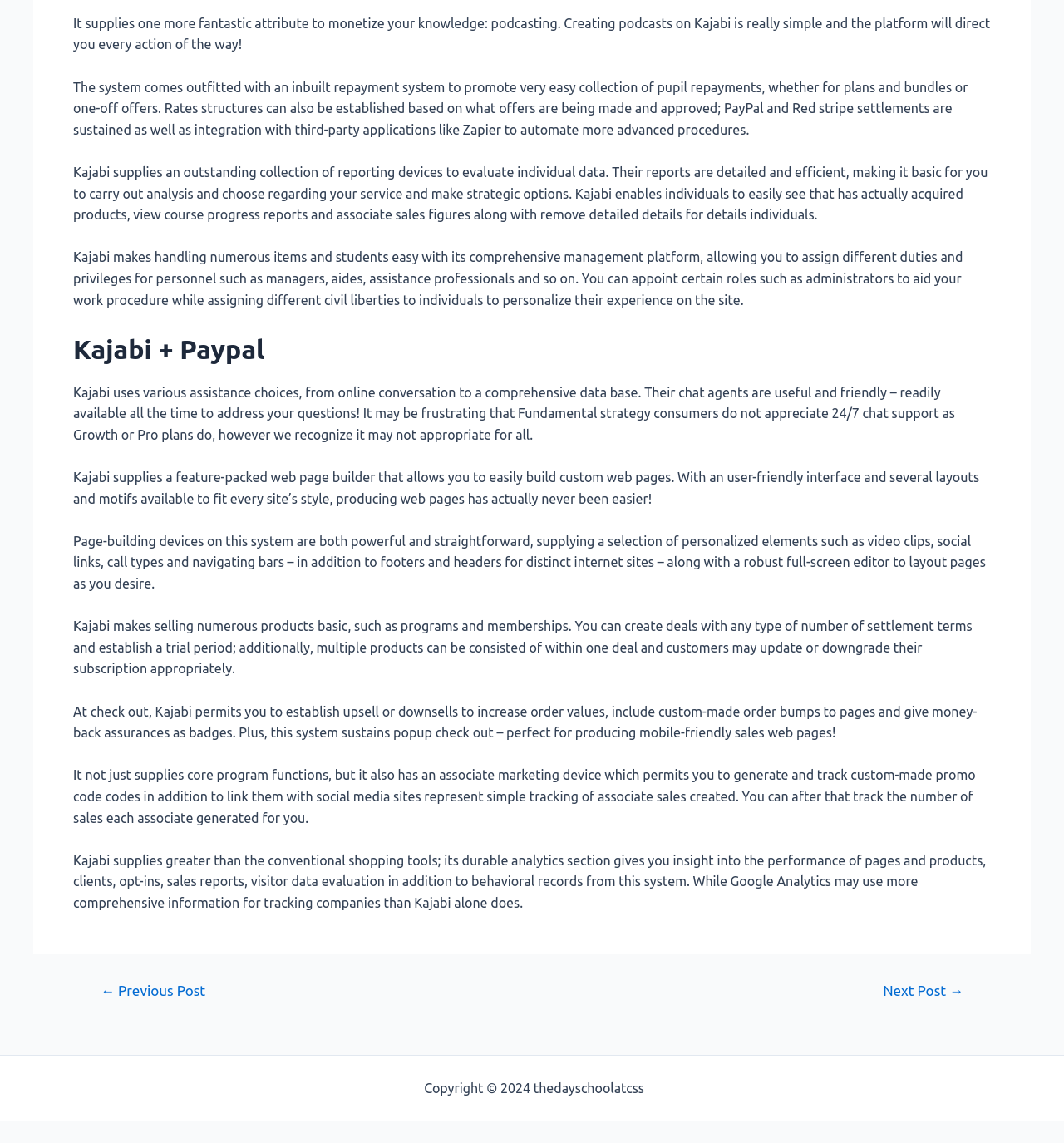Please respond in a single word or phrase: 
What is the feature of Kajabi's web page builder?

User-friendly interface and customizable elements